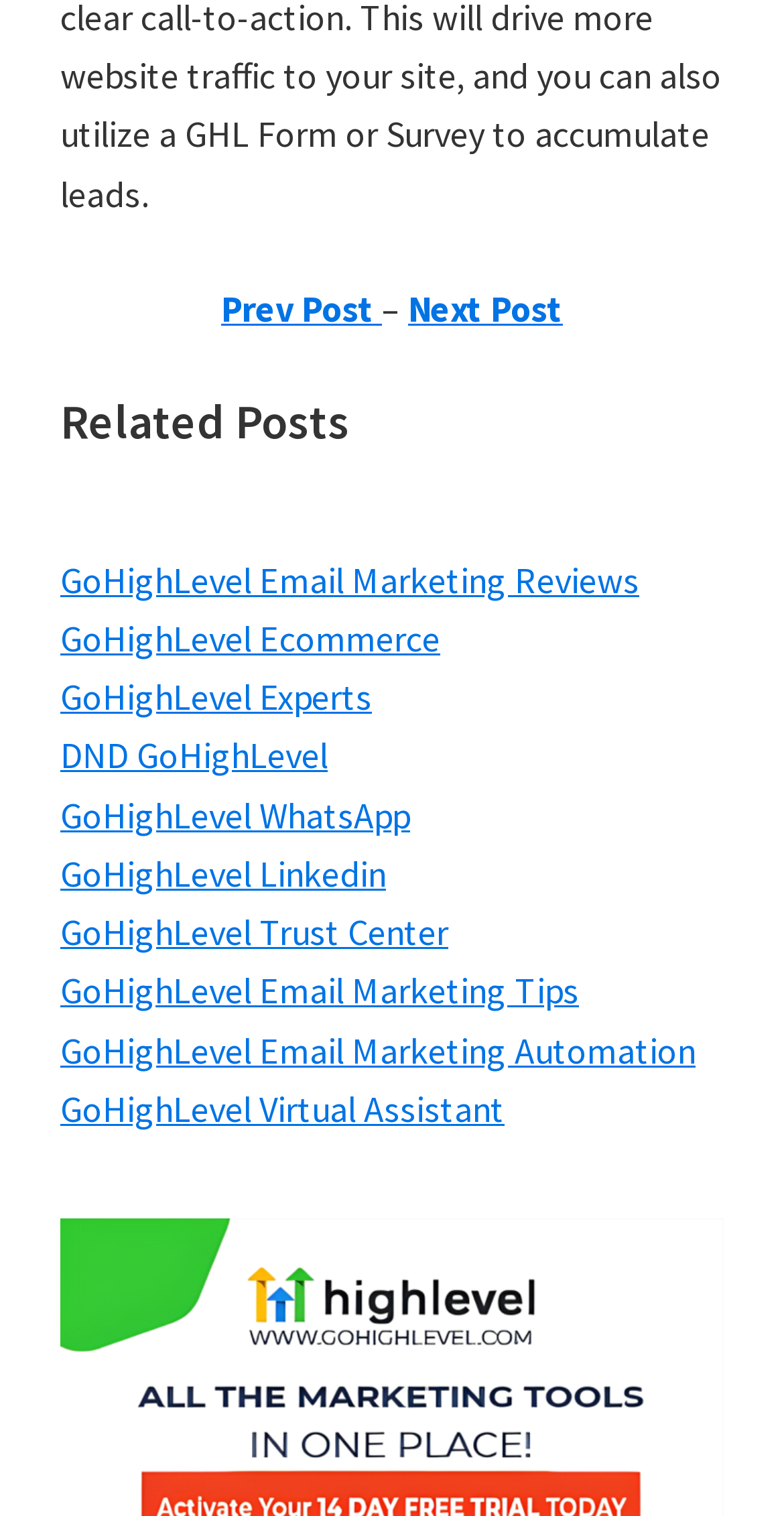Determine the bounding box coordinates of the region that needs to be clicked to achieve the task: "Go to YouTube channel".

None